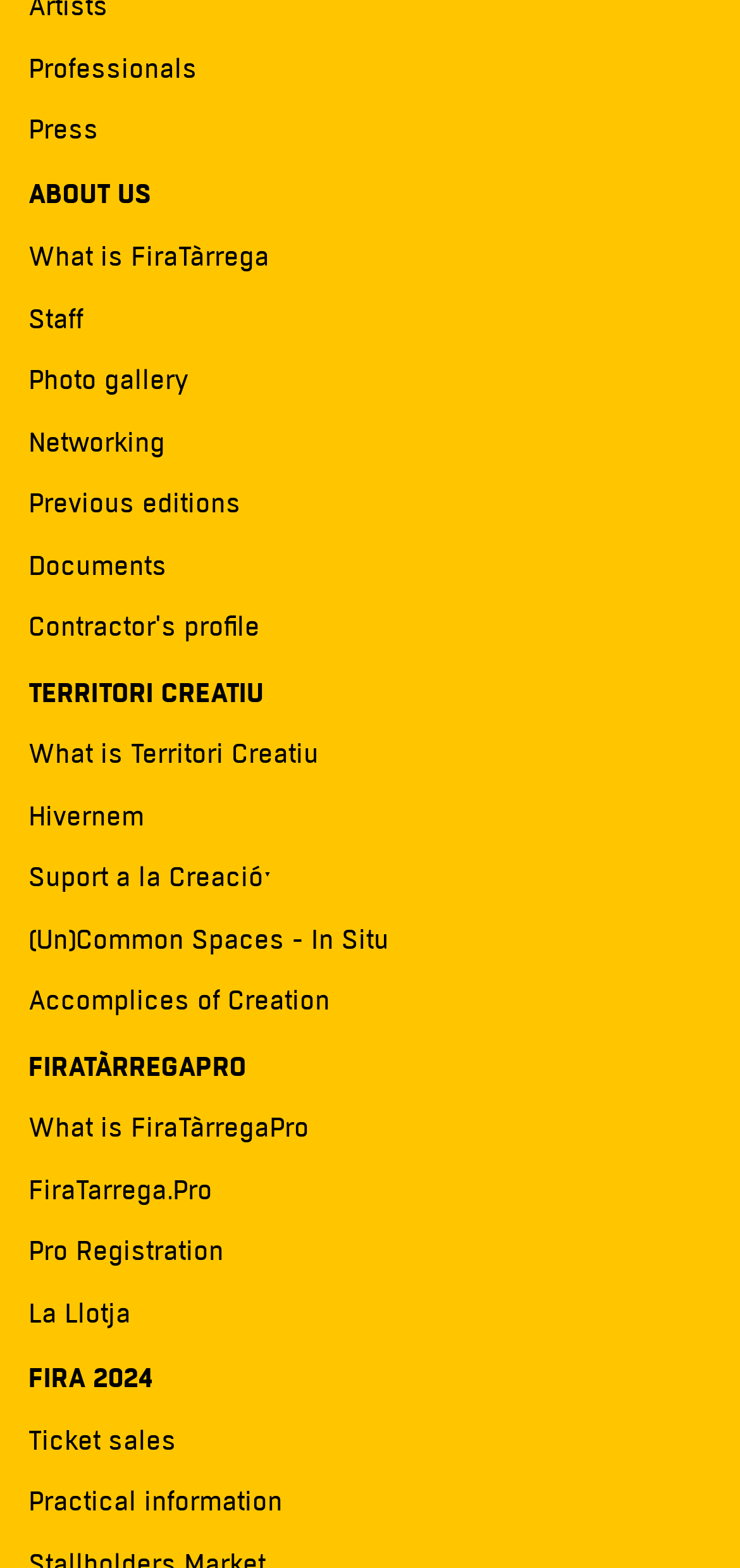What is the first link under 'ABOUT US'?
Using the visual information from the image, give a one-word or short-phrase answer.

What is FiraTàrrega